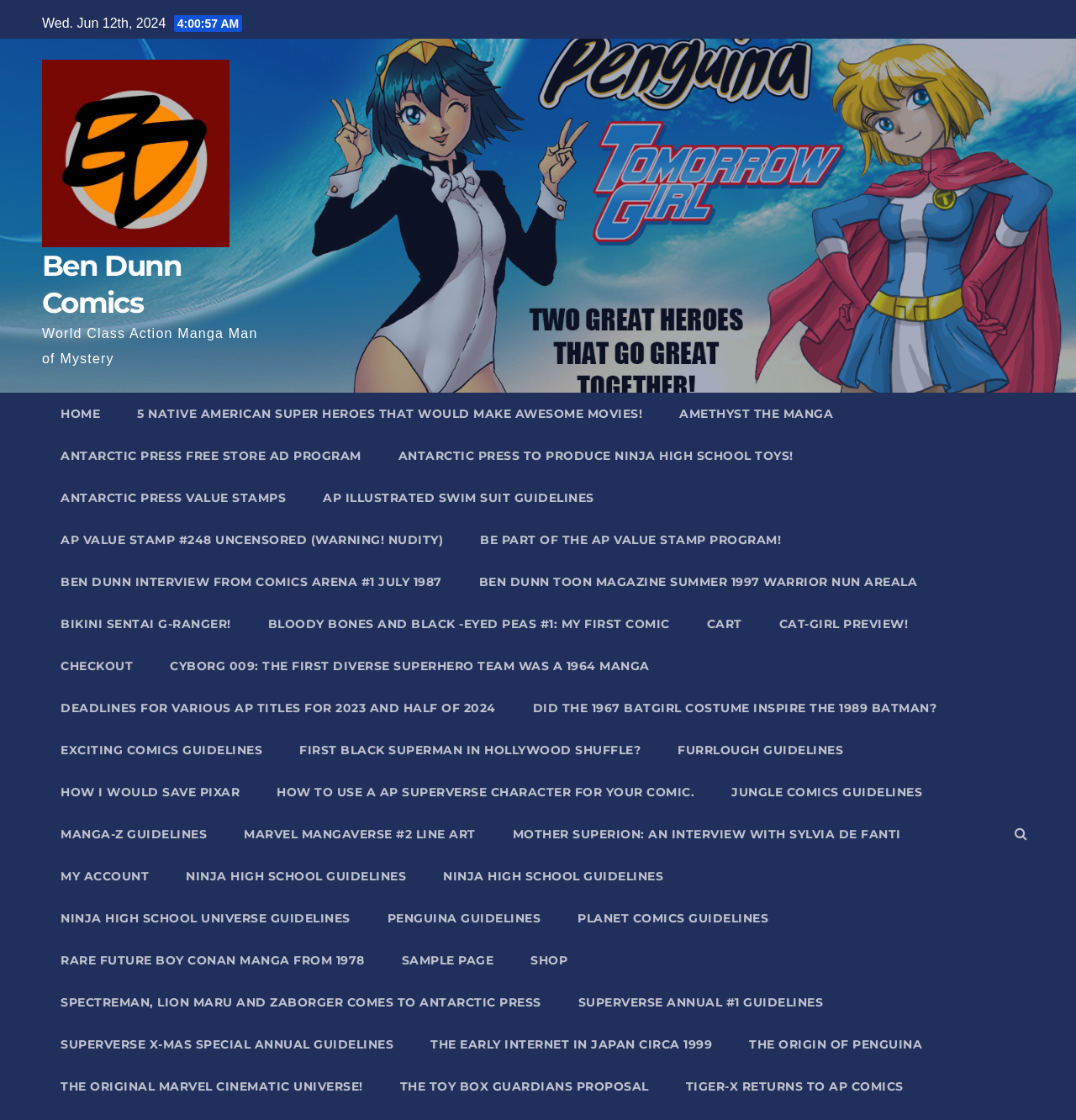Could you indicate the bounding box coordinates of the region to click in order to complete this instruction: "Check out the 'SHOP' page".

[0.476, 0.838, 0.545, 0.876]